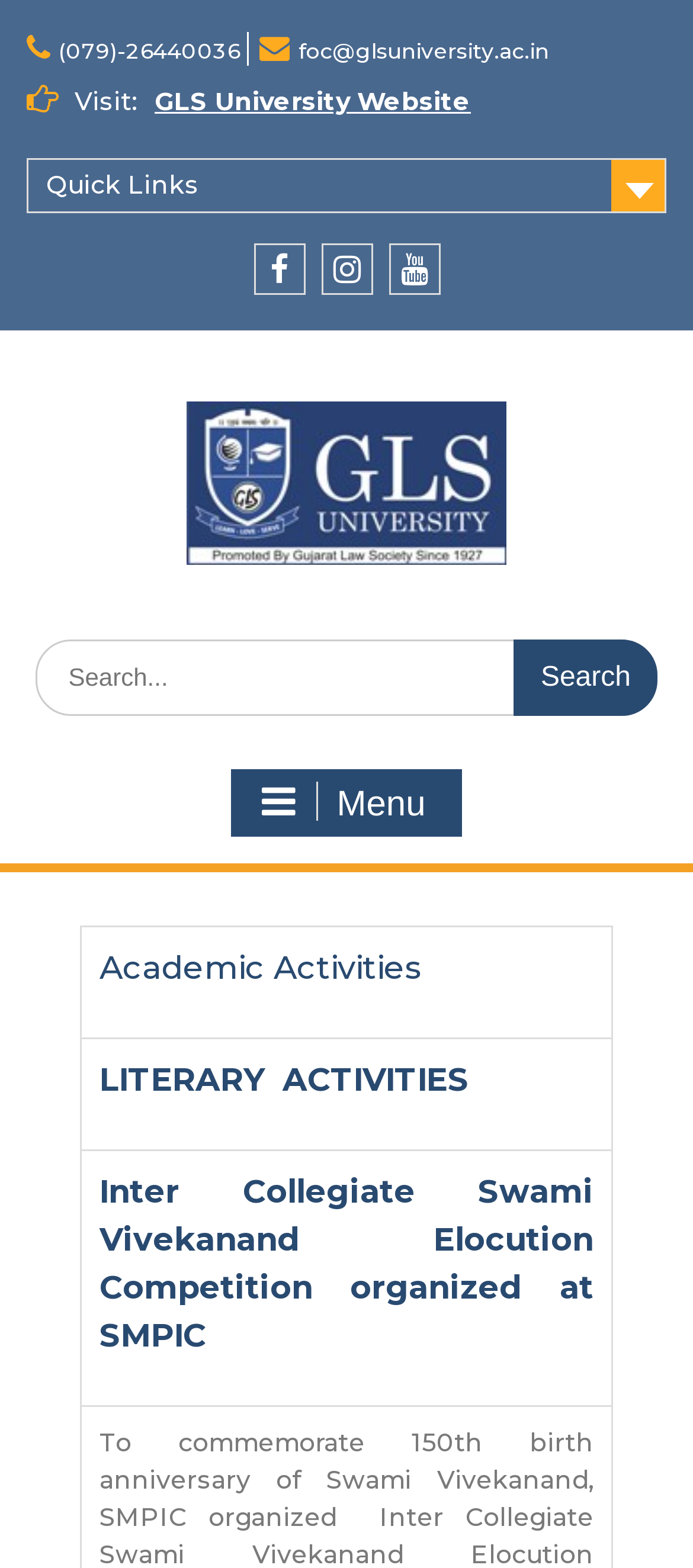How many academic activities are listed?
Provide a fully detailed and comprehensive answer to the question.

I counted the number of academic activities by looking at the gridcell elements with the headings 'Academic Activities', 'LITERARY ACTIVITIES', and 'Inter Collegiate Swami Vivekanand Elocution Competition organized at SMPIC', which are located in the middle of the webpage.